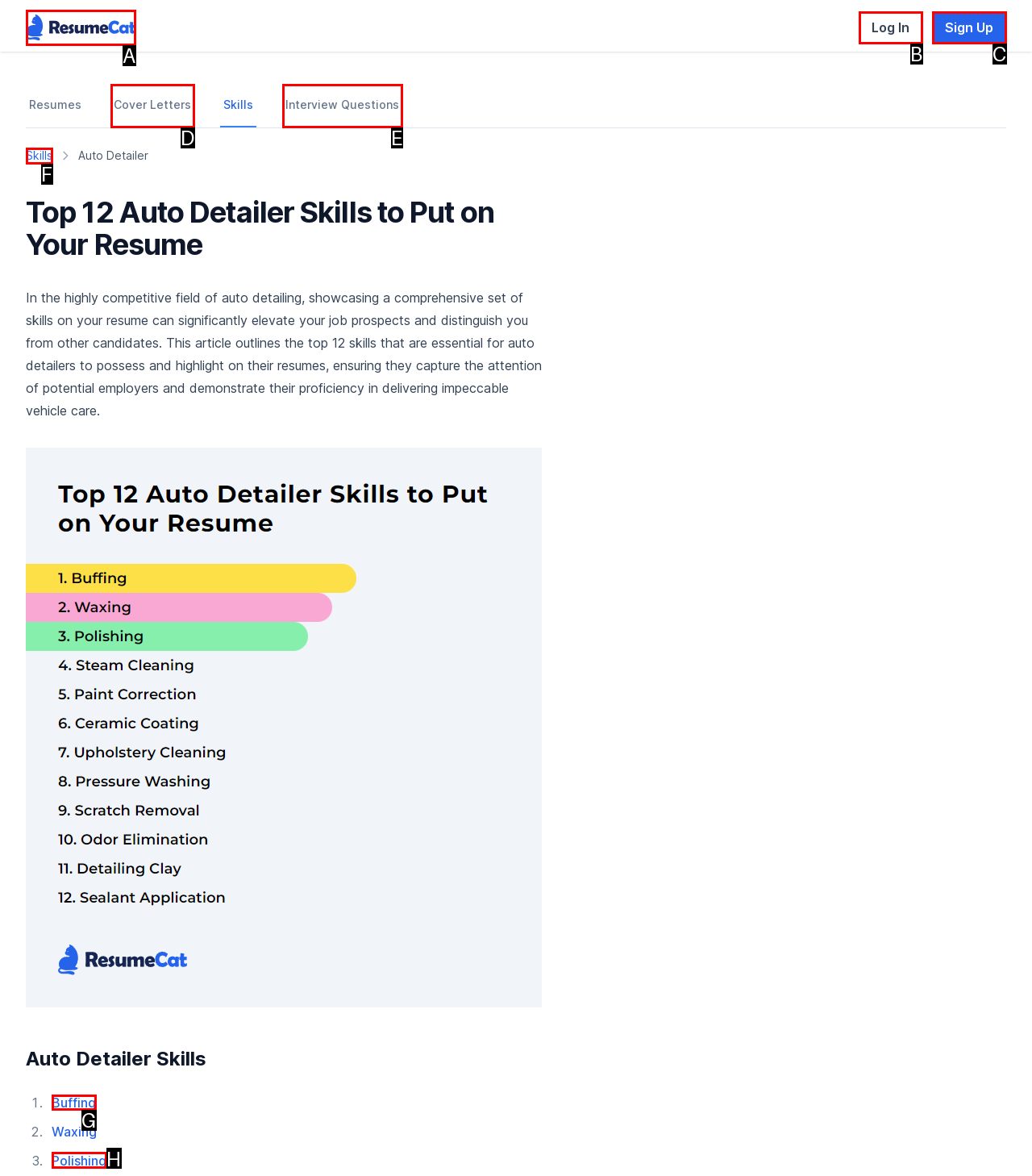Determine the letter of the element I should select to fulfill the following instruction: Learn about Buffing. Just provide the letter.

G